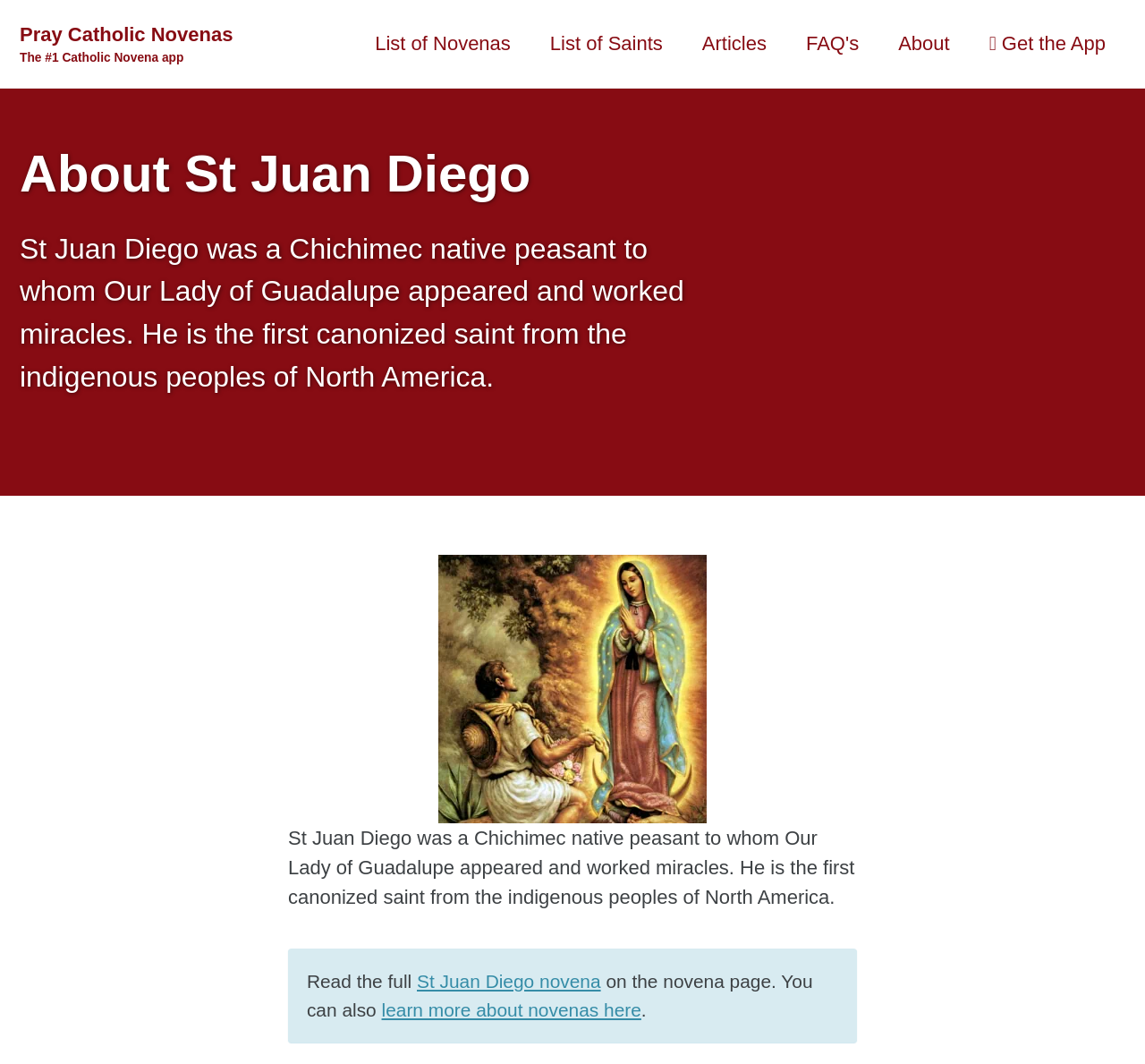Identify the bounding box coordinates of the area you need to click to perform the following instruction: "Go to the list of novenas".

[0.328, 0.027, 0.446, 0.055]